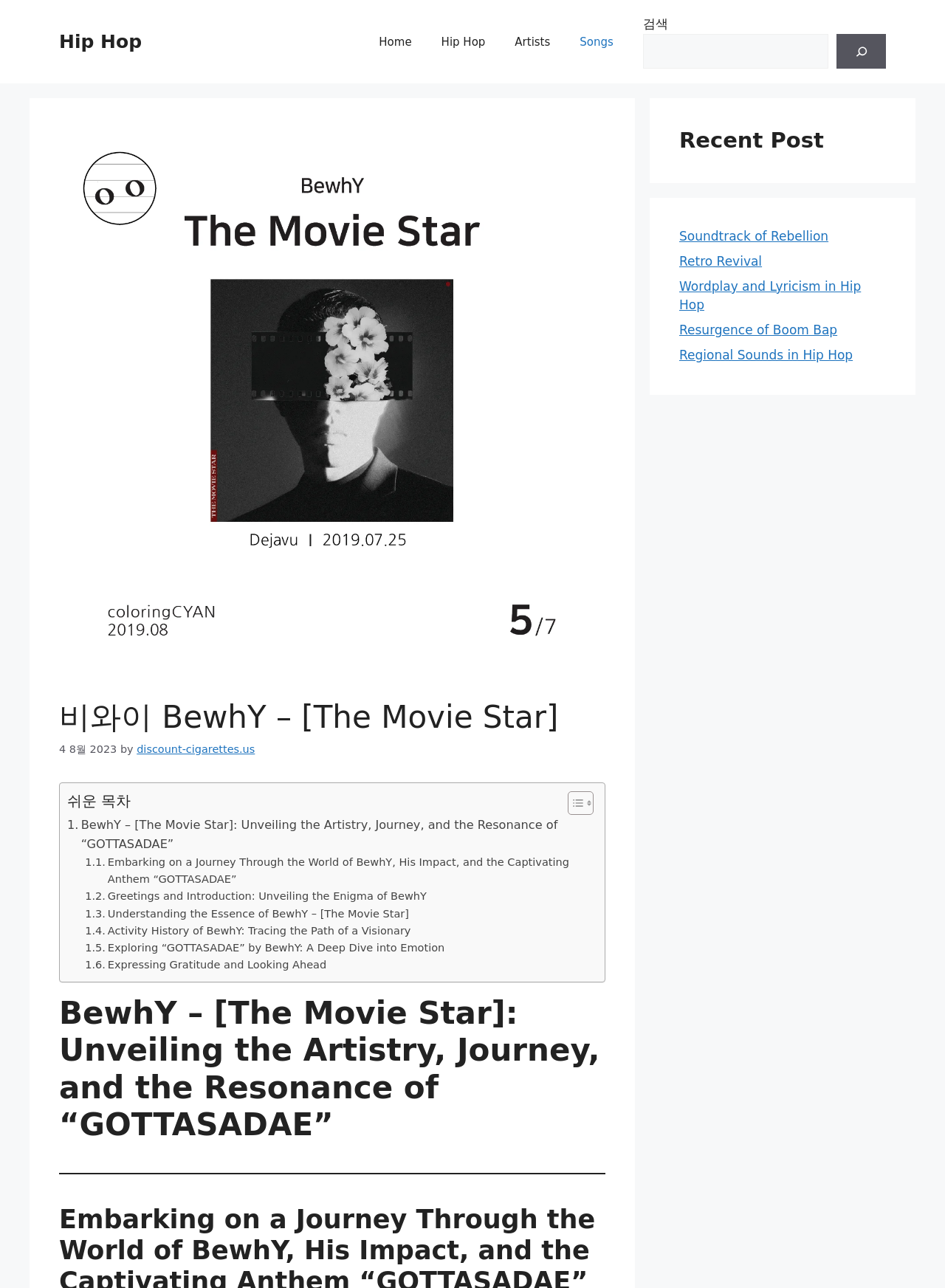Identify the bounding box coordinates of the clickable region required to complete the instruction: "Check out Soundtrack of Rebellion". The coordinates should be given as four float numbers within the range of 0 and 1, i.e., [left, top, right, bottom].

[0.719, 0.178, 0.877, 0.189]